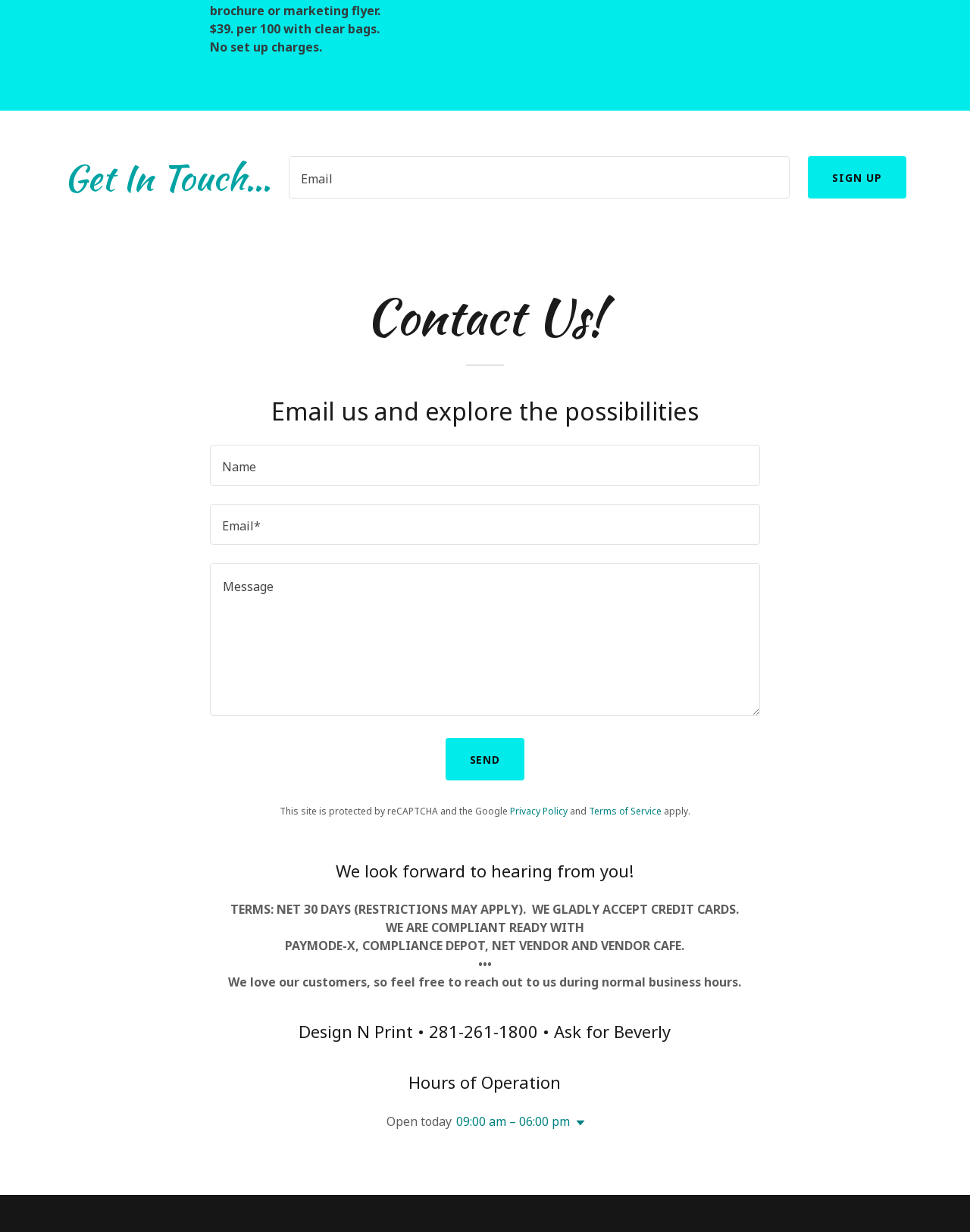Who can I ask for when I call?
Refer to the image and provide a detailed answer to the question.

The webpage provides a phone number and mentions to 'Ask for Beverly' when calling, as shown in the heading 'Design N Print • 281-261-1800 • Ask for Beverly'.